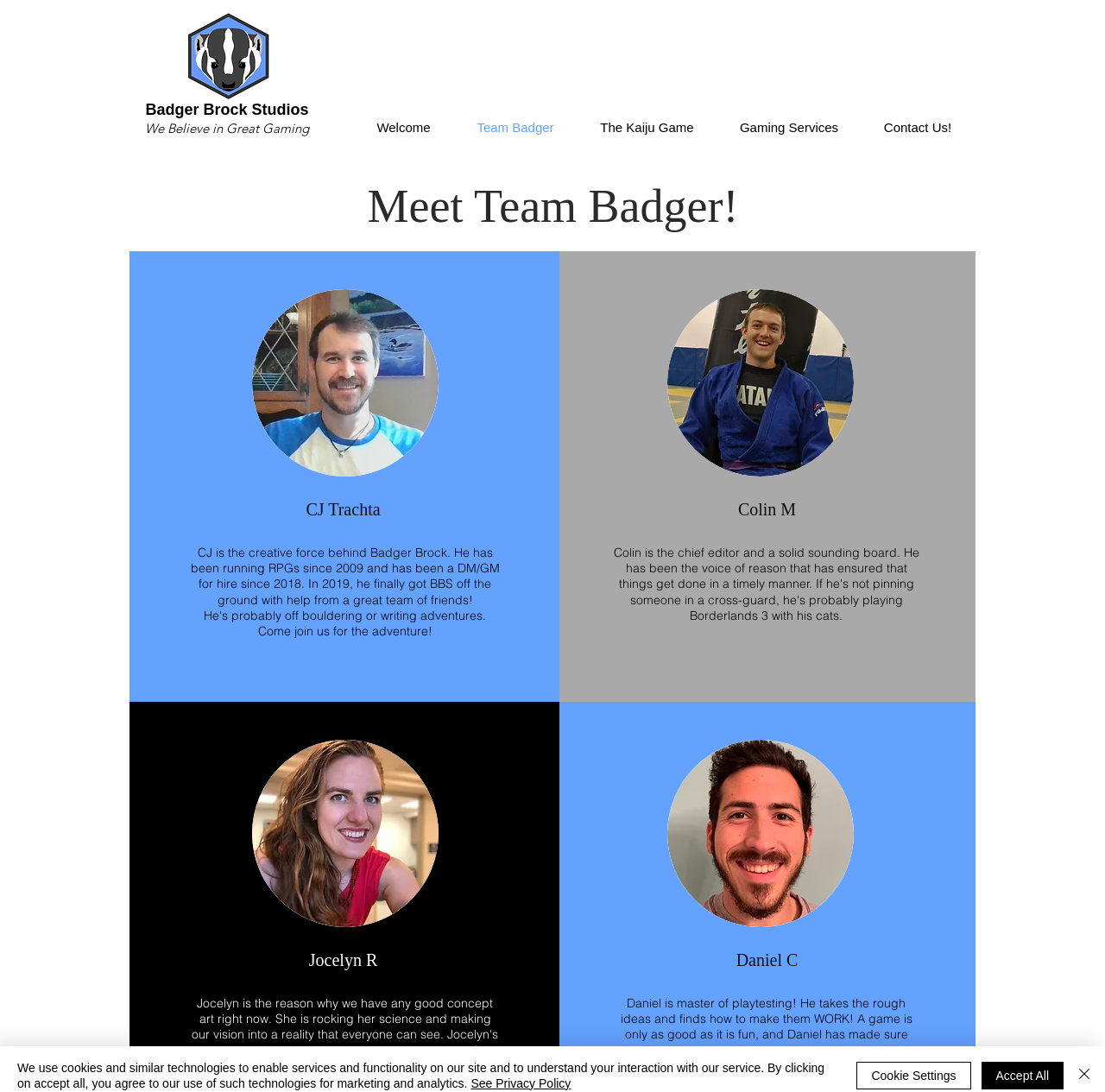Extract the bounding box coordinates for the UI element described as: "Gaming Services".

[0.648, 0.099, 0.779, 0.134]